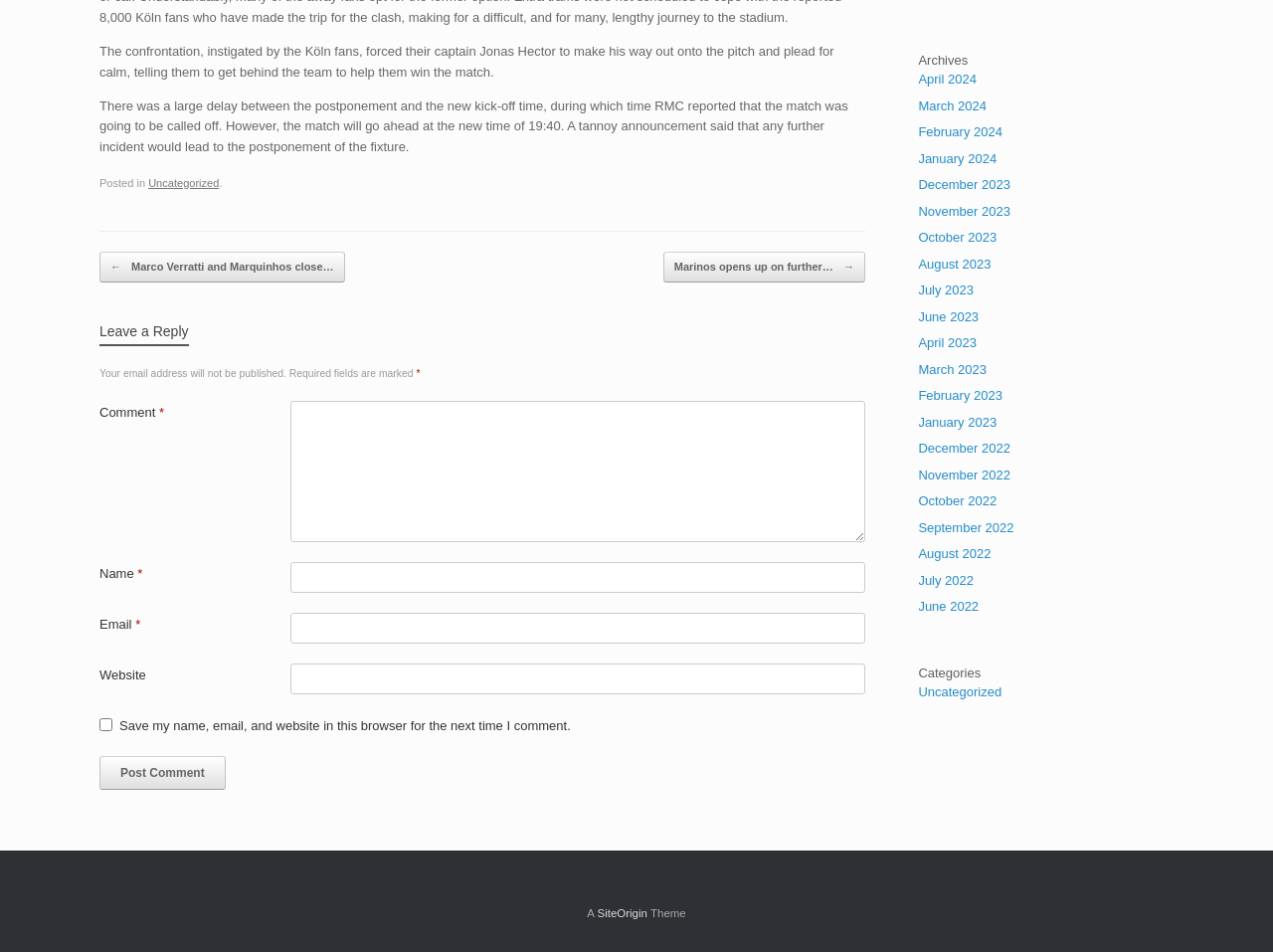Using the element description: "parent_node: Name * name="author"", determine the bounding box coordinates. The coordinates should be in the format [left, top, right, bottom], with values between 0 and 1.

[0.228, 0.591, 0.68, 0.623]